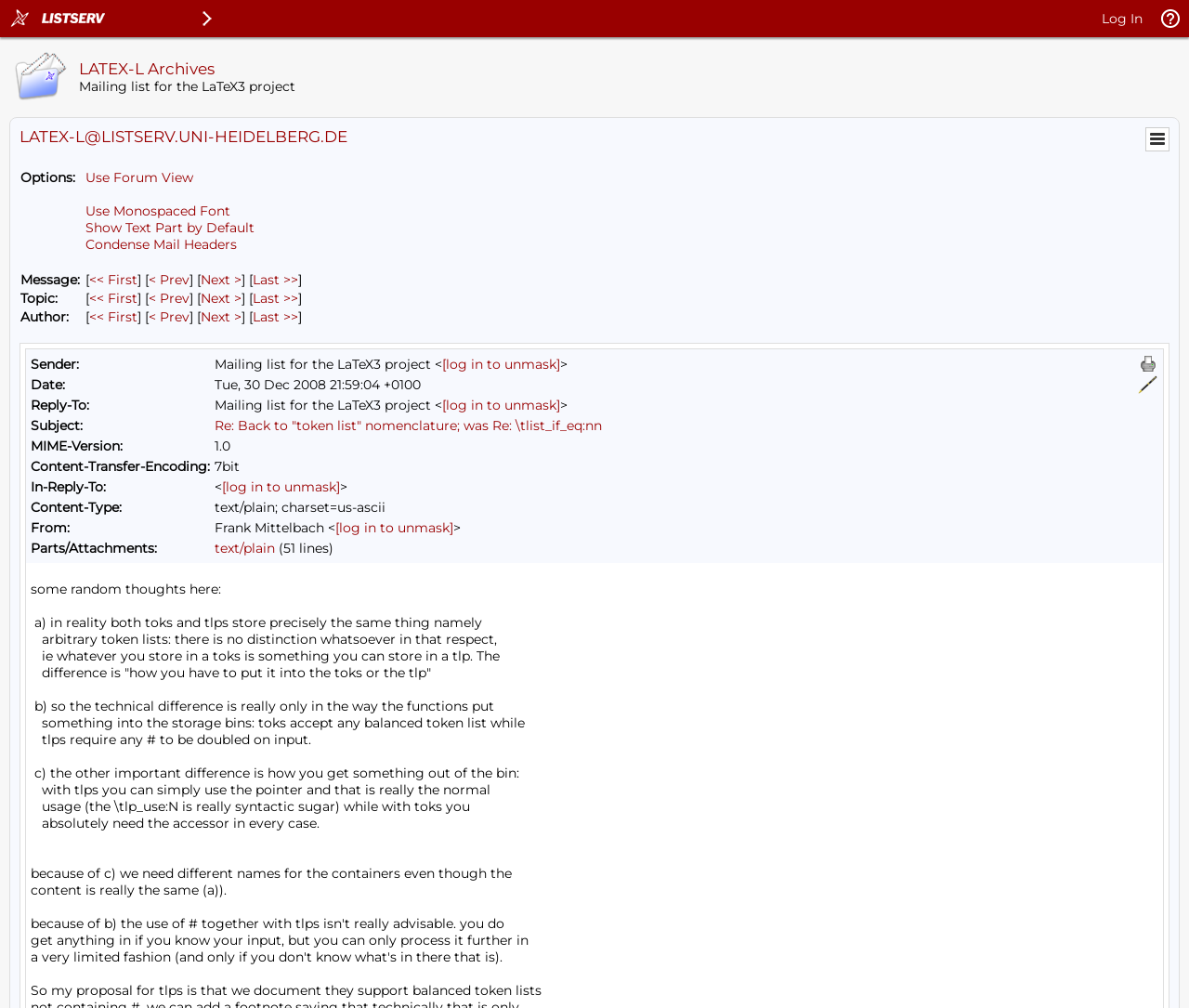What is the name of the mailing list?
Please provide a single word or phrase answer based on the image.

LATEX-L